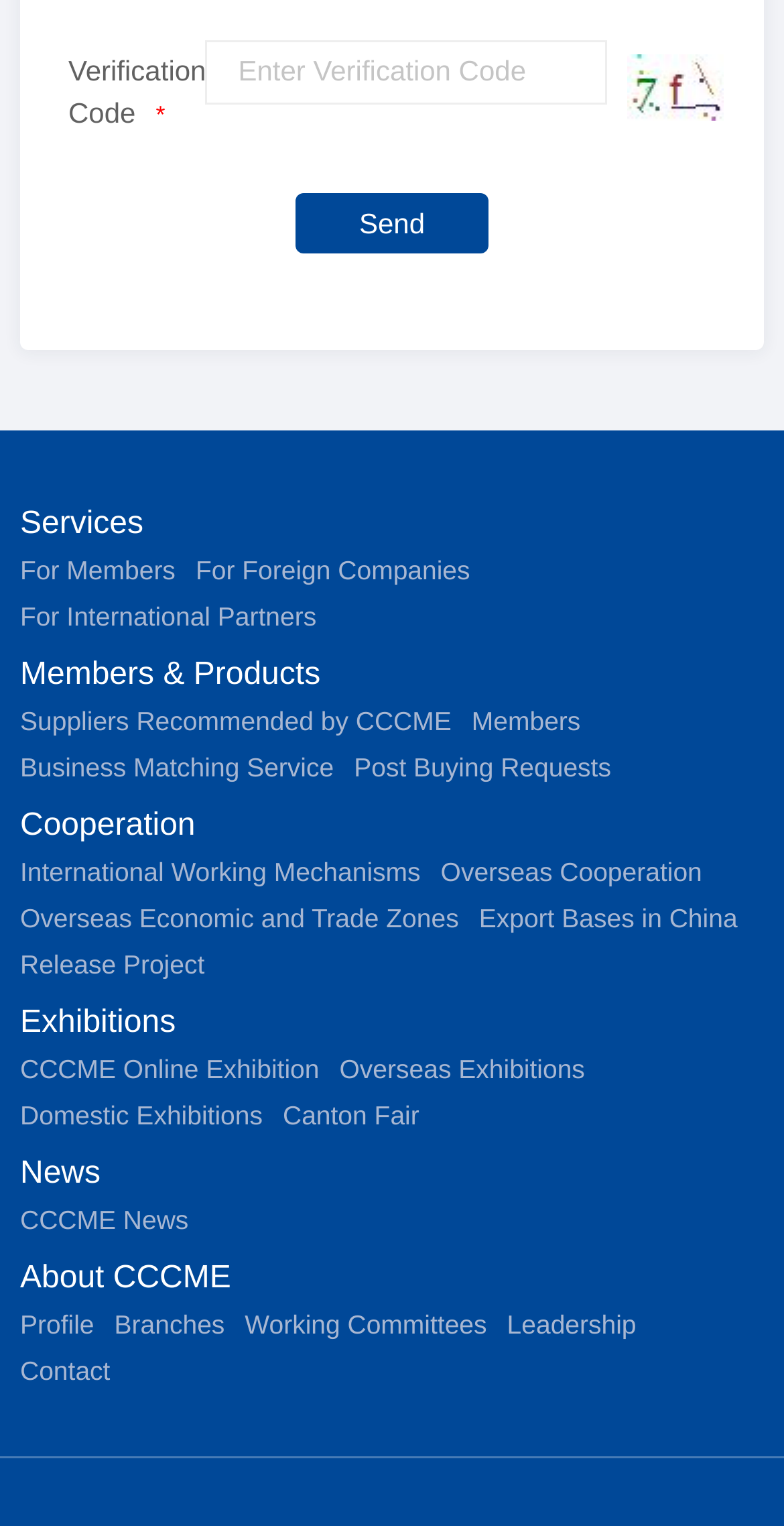Identify the coordinates of the bounding box for the element that must be clicked to accomplish the instruction: "Click refresh code".

[0.776, 0.035, 0.924, 0.078]